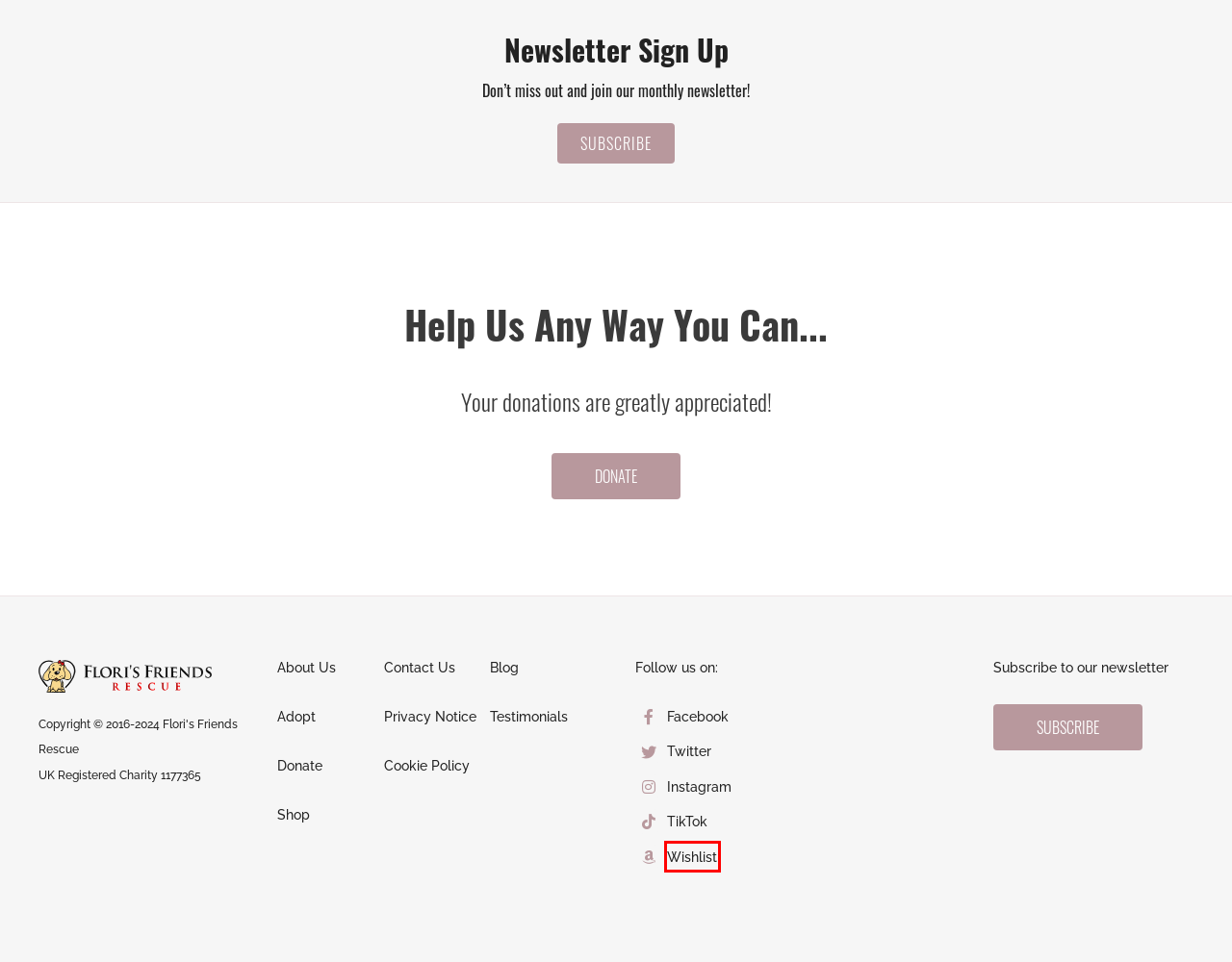Take a look at the provided webpage screenshot featuring a red bounding box around an element. Select the most appropriate webpage description for the page that loads after clicking on the element inside the red bounding box. Here are the candidates:
A. Contact - Flori's Friends Rescue
B. Amazon.co.uk
C. Kent Web Design by fairly marvellous CIC in Whitstable
D. About Us - Flori's Friends Rescue
E. Testimonials - Flori's Friends Rescue
F. Blog - Flori's Friends Rescue
G. Privacy Notice - Flori's Friends Rescue
H. Subscribe - Flori's Friends Rescue

B